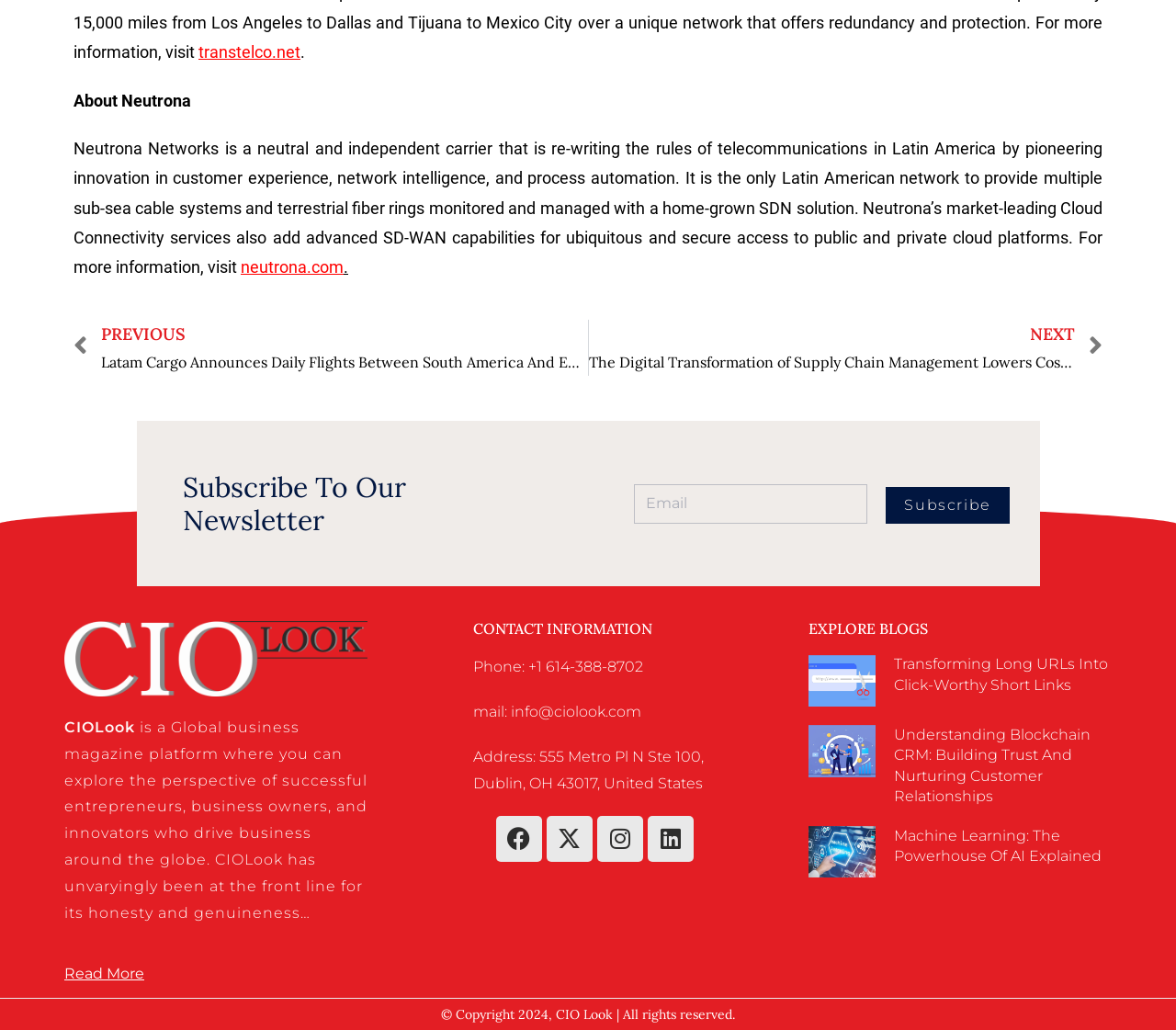Given the element description X-twitter, identify the bounding box coordinates for the UI element on the webpage screenshot. The format should be (top-left x, top-left y, bottom-right x, bottom-right y), with values between 0 and 1.

[0.465, 0.792, 0.504, 0.836]